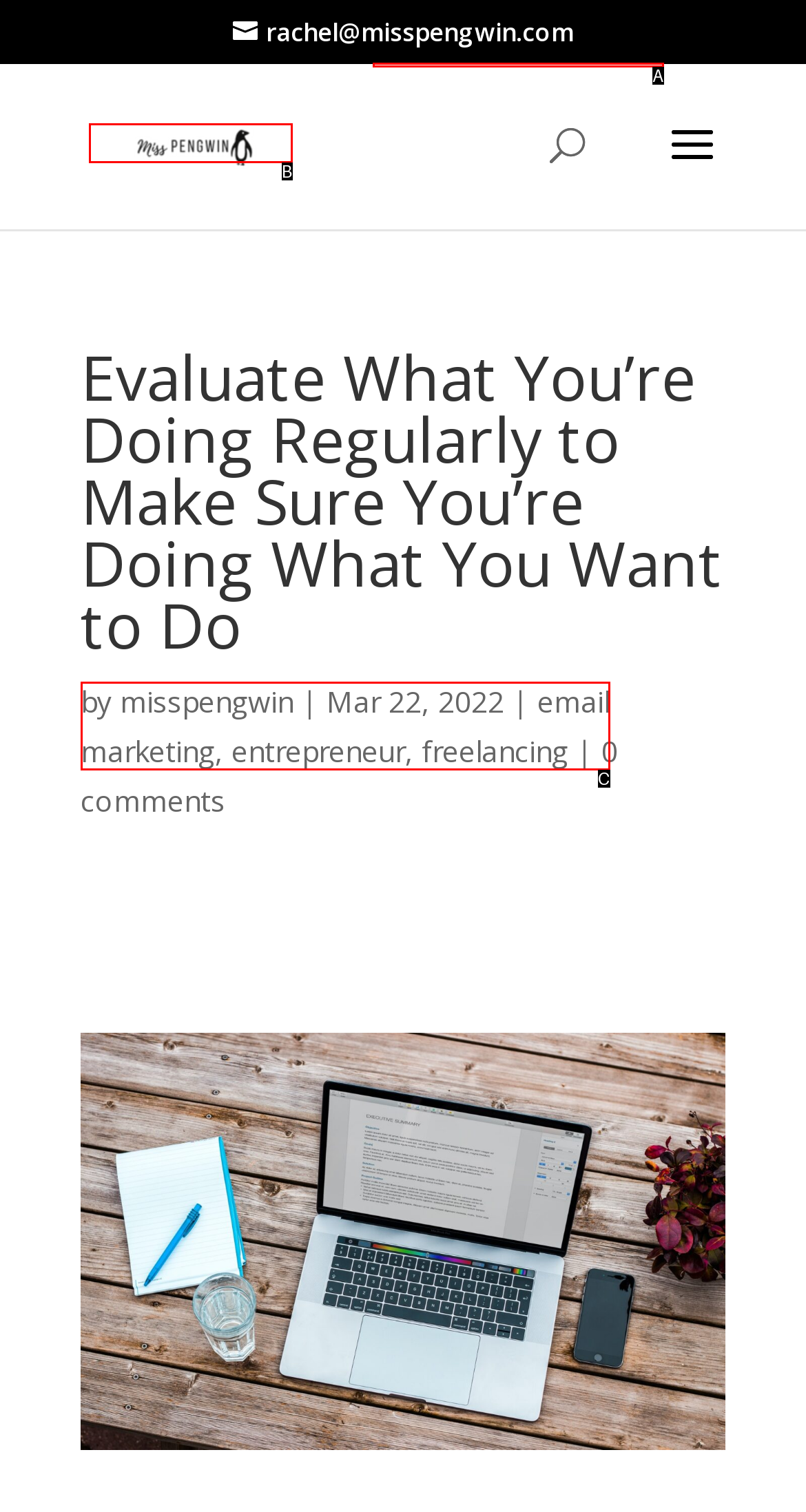Refer to the description: email marketing and choose the option that best fits. Provide the letter of that option directly from the options.

C